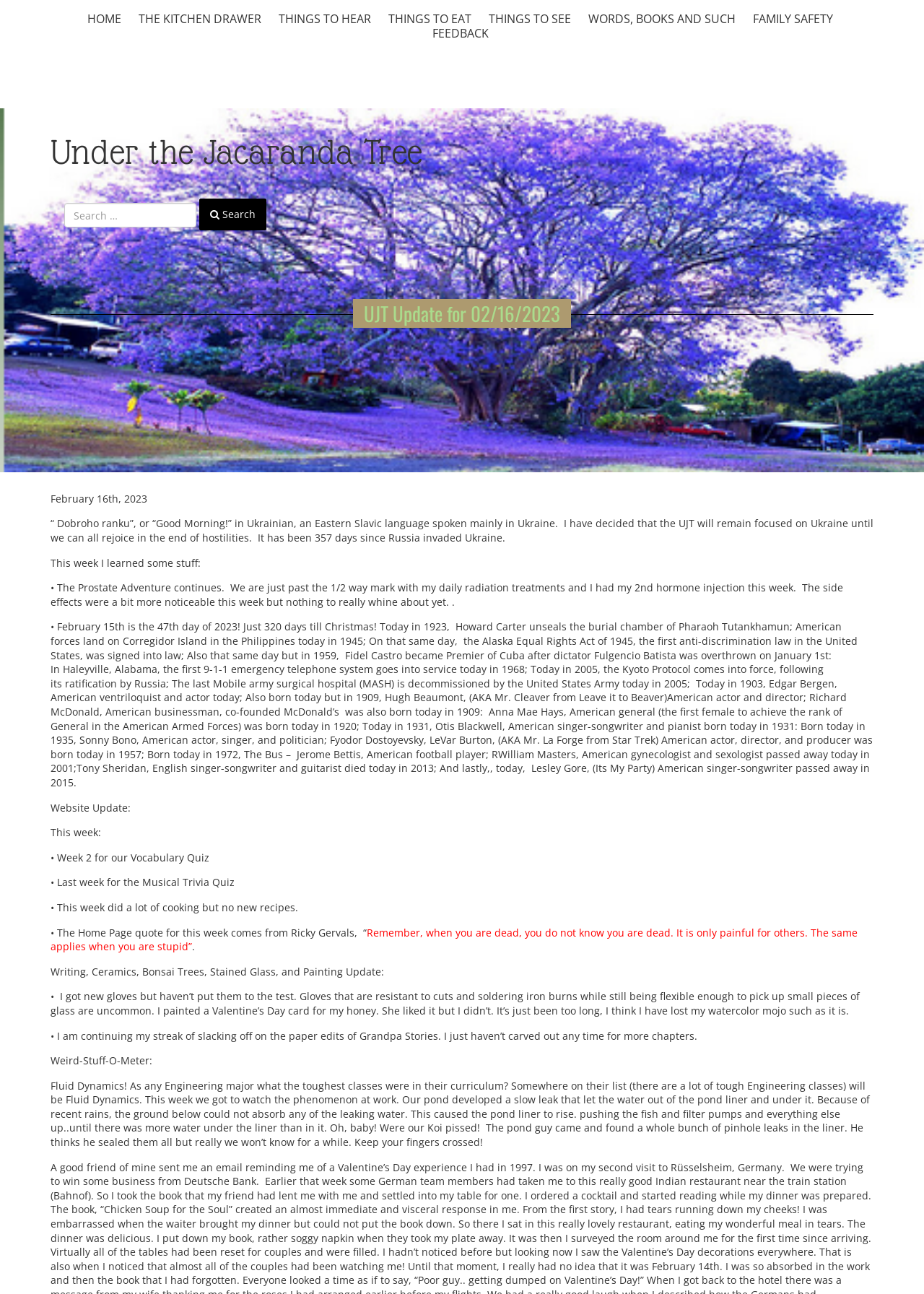Specify the bounding box coordinates for the region that must be clicked to perform the given instruction: "Go to HOME page".

[0.091, 0.008, 0.135, 0.021]